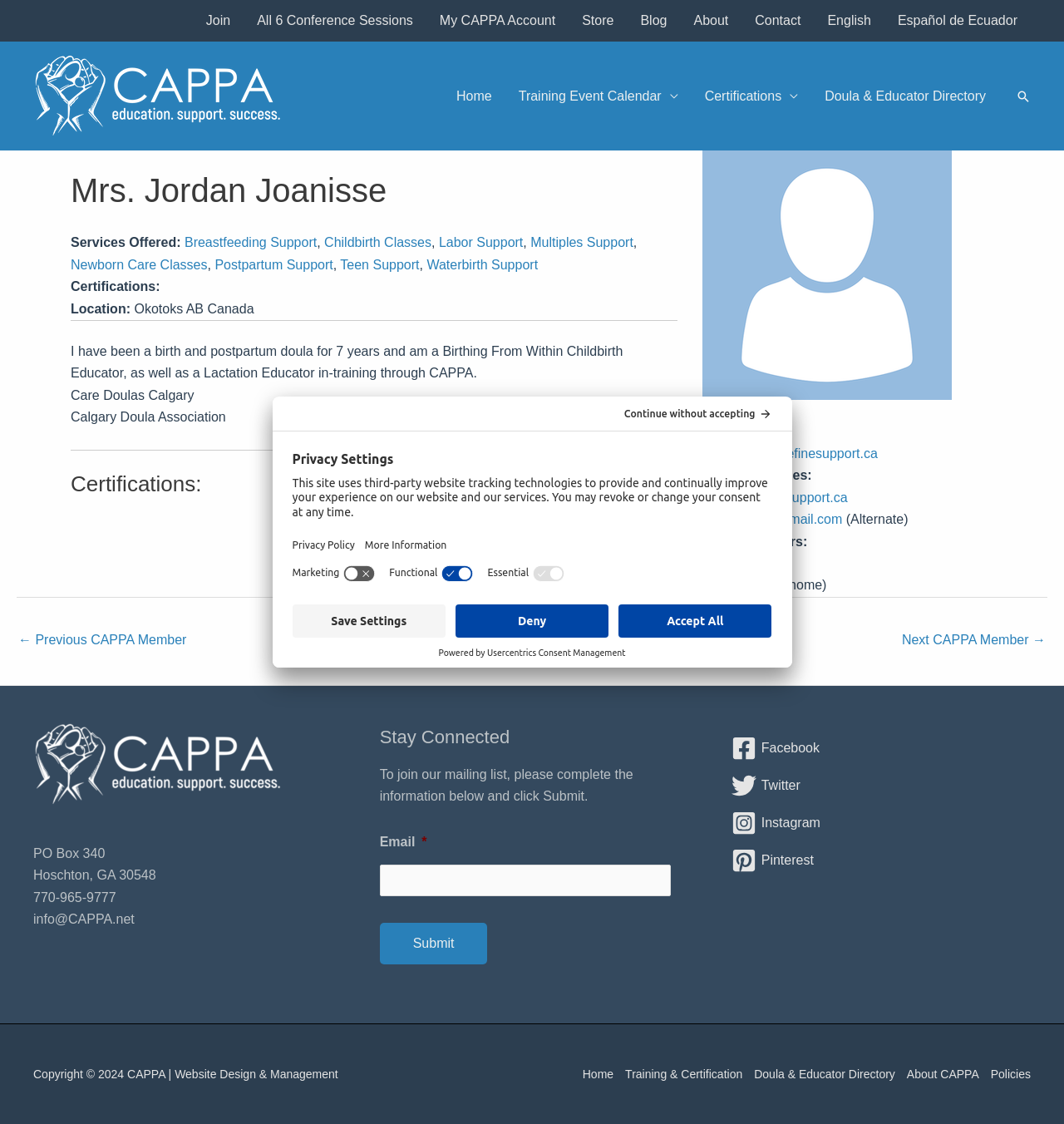Please determine the bounding box coordinates of the area that needs to be clicked to complete this task: 'Click the 'Join' link'. The coordinates must be four float numbers between 0 and 1, formatted as [left, top, right, bottom].

[0.181, 0.0, 0.229, 0.037]